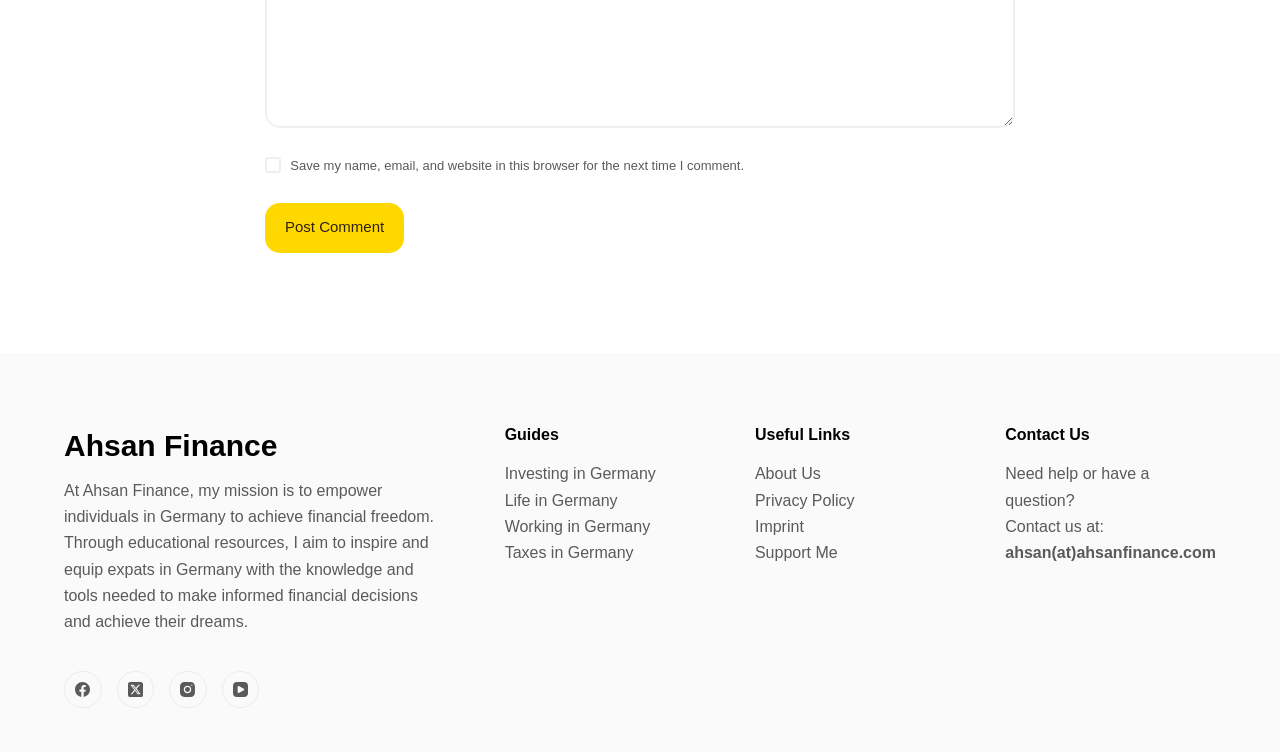What is the mission of Ahsan Finance?
Please give a well-detailed answer to the question.

The mission of Ahsan Finance is mentioned in the StaticText element with the text 'At Ahsan Finance, my mission is to empower individuals in Germany to achieve financial freedom. Through educational resources, I aim to inspire and equip expats in Germany with the knowledge and tools needed to make informed financial decisions and achieve their dreams.'